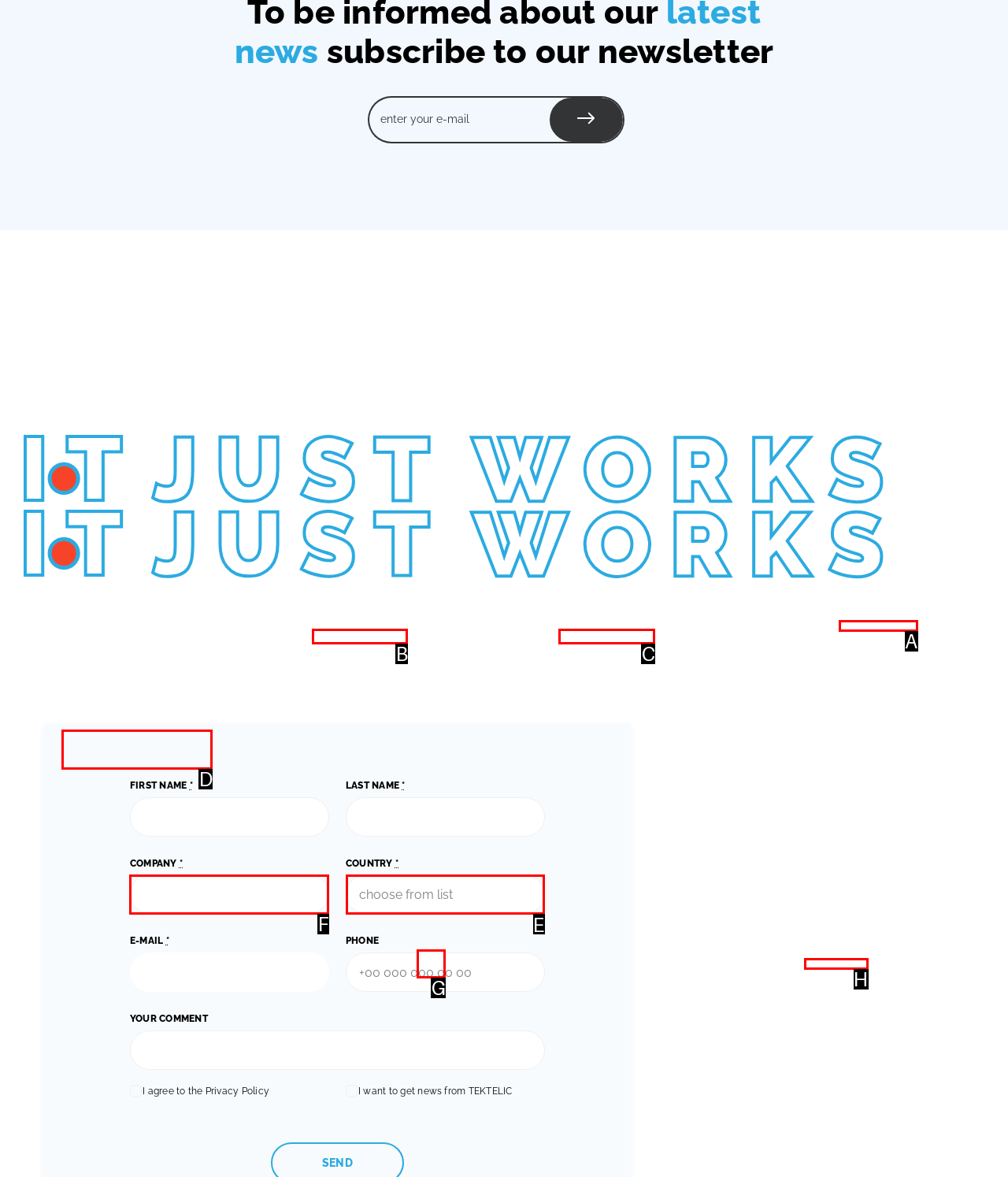Select the HTML element that should be clicked to accomplish the task: select your country Reply with the corresponding letter of the option.

E